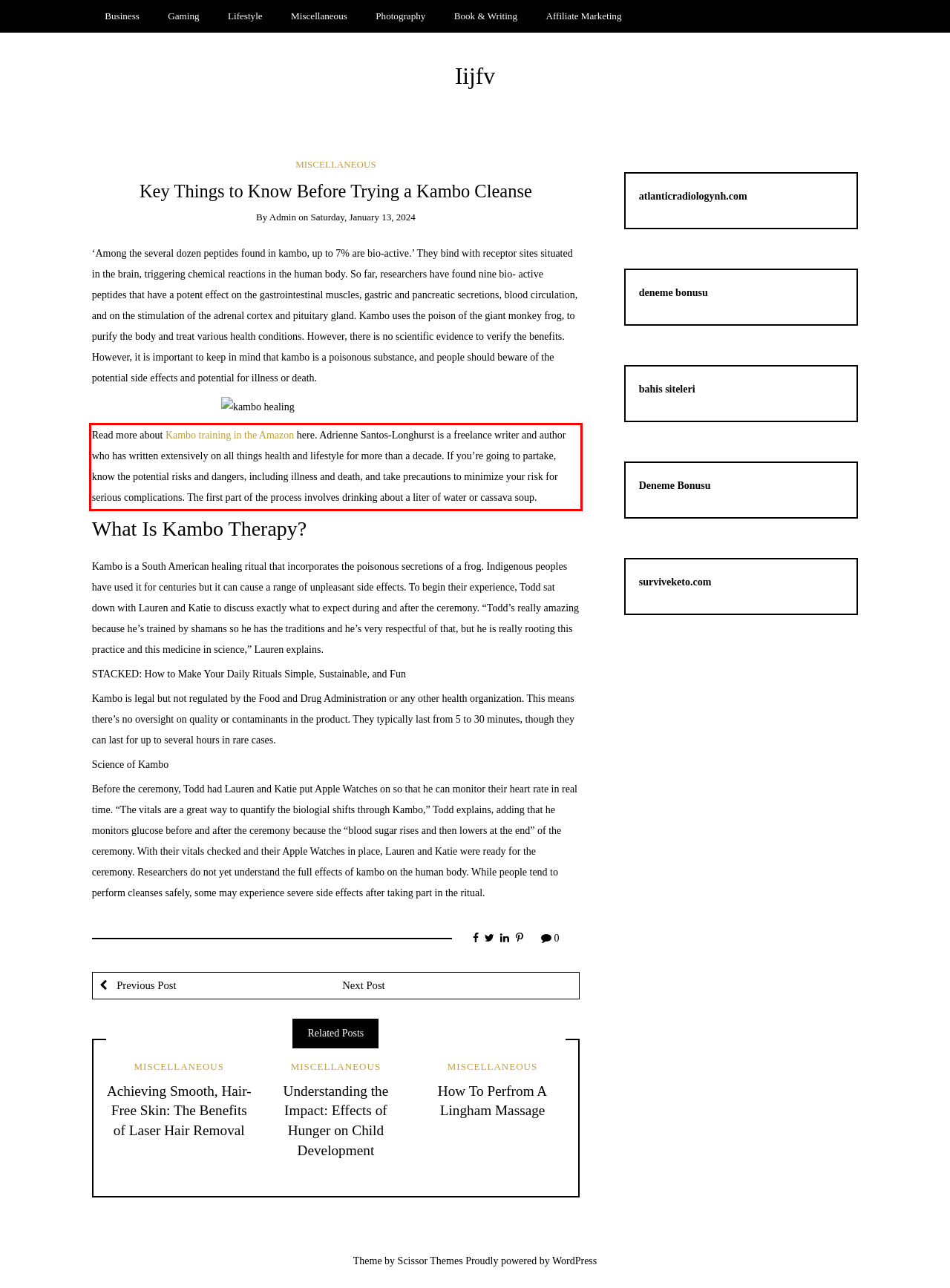Identify the text inside the red bounding box on the provided webpage screenshot by performing OCR.

Read more about Kambo training in the Amazon here. Adrienne Santos-Longhurst is a freelance writer and author who has written extensively on all things health and lifestyle for more than a decade. If you’re going to partake, know the potential risks and dangers, including illness and death, and take precautions to minimize your risk for serious complications. The first part of the process involves drinking about a liter of water or cassava soup.